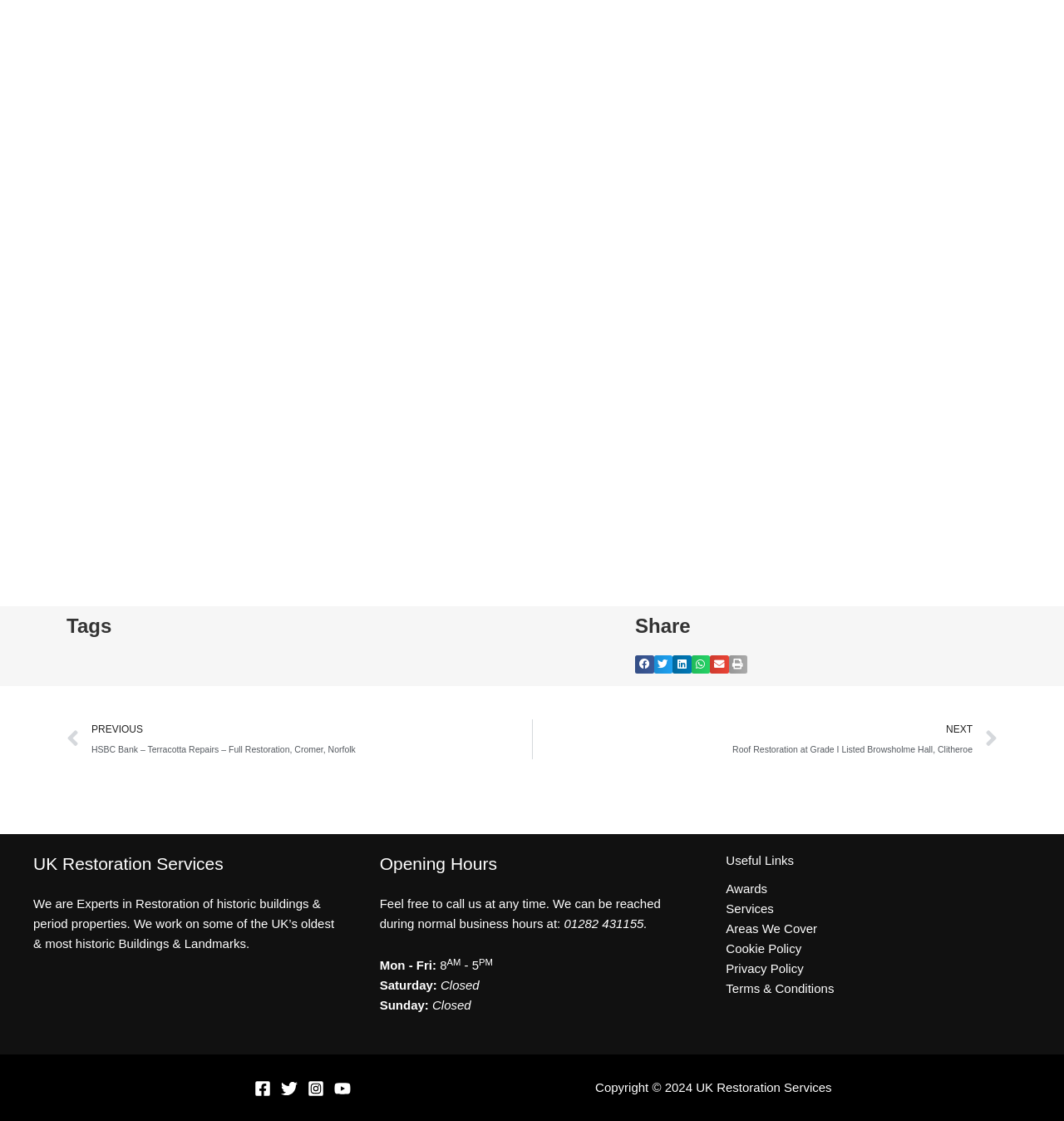Pinpoint the bounding box coordinates of the element to be clicked to execute the instruction: "Open facebook page".

[0.239, 0.963, 0.254, 0.978]